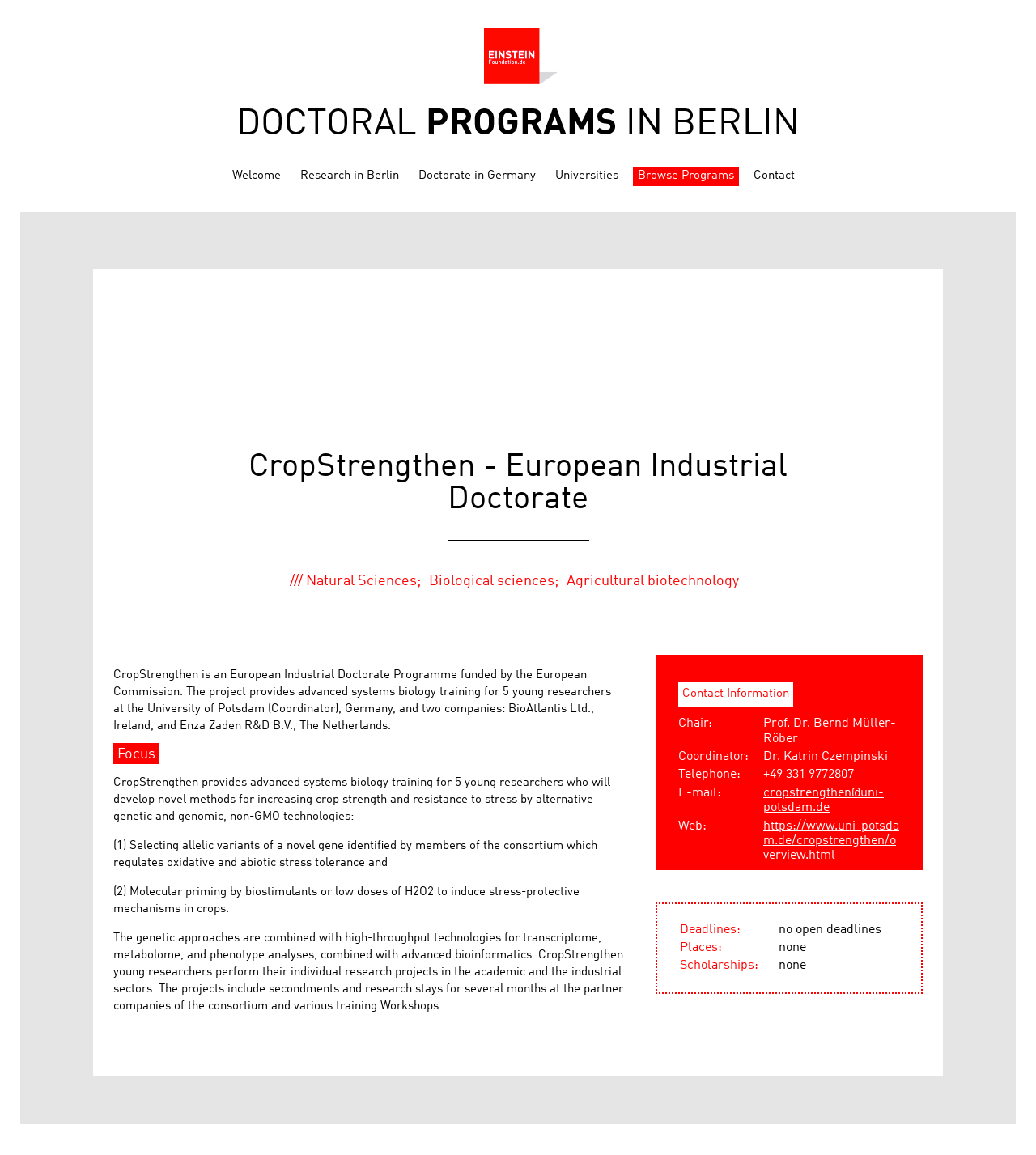Could you locate the bounding box coordinates for the section that should be clicked to accomplish this task: "Call the telephone number".

[0.736, 0.664, 0.87, 0.678]